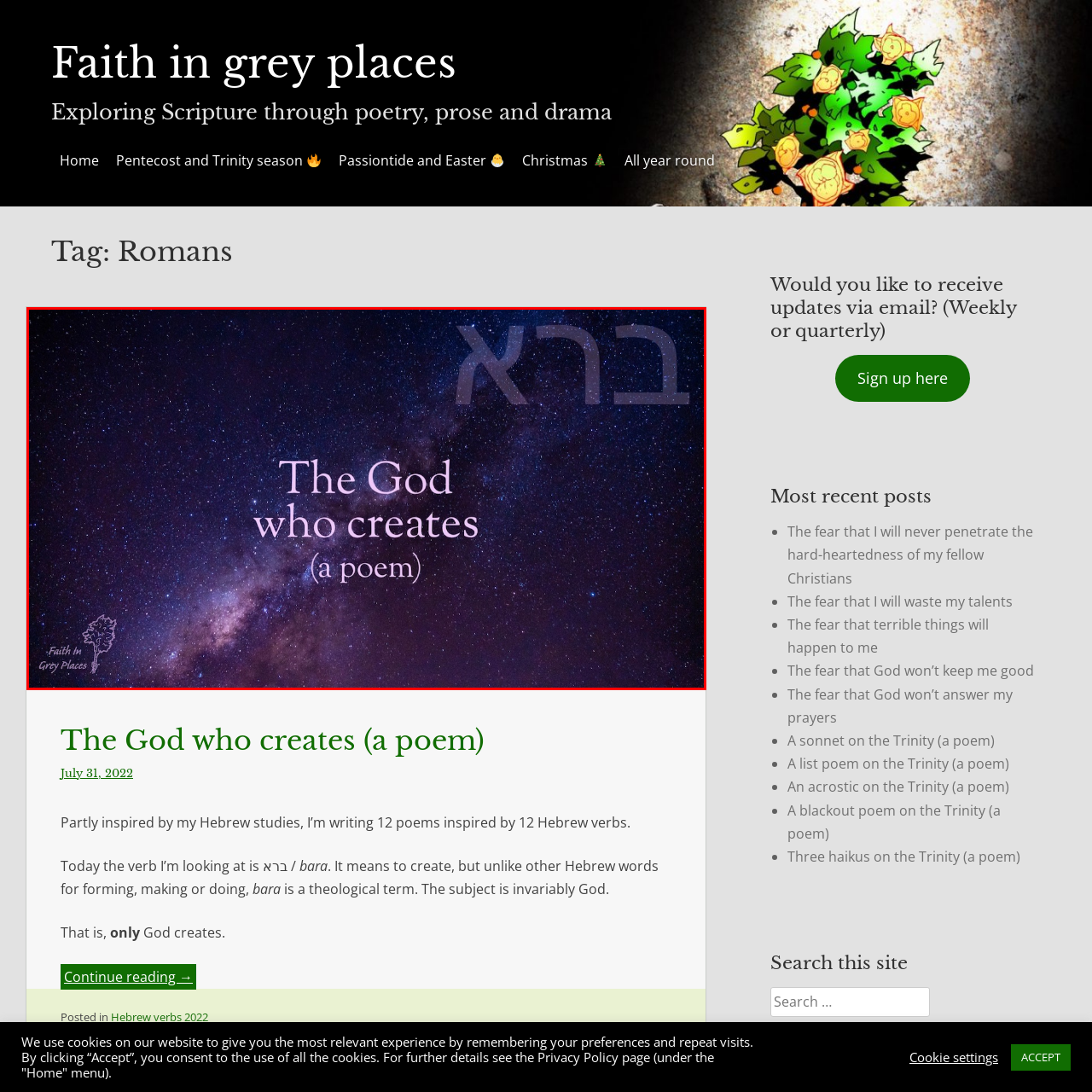Pay close attention to the image within the red perimeter and provide a detailed answer to the question that follows, using the image as your primary source: 
What is the color of the backdrop in the image?

The image features a stunning night sky illuminated with stars and galaxies, set against a deep purple backdrop, which provides a beautiful contrast to the celestial scene.